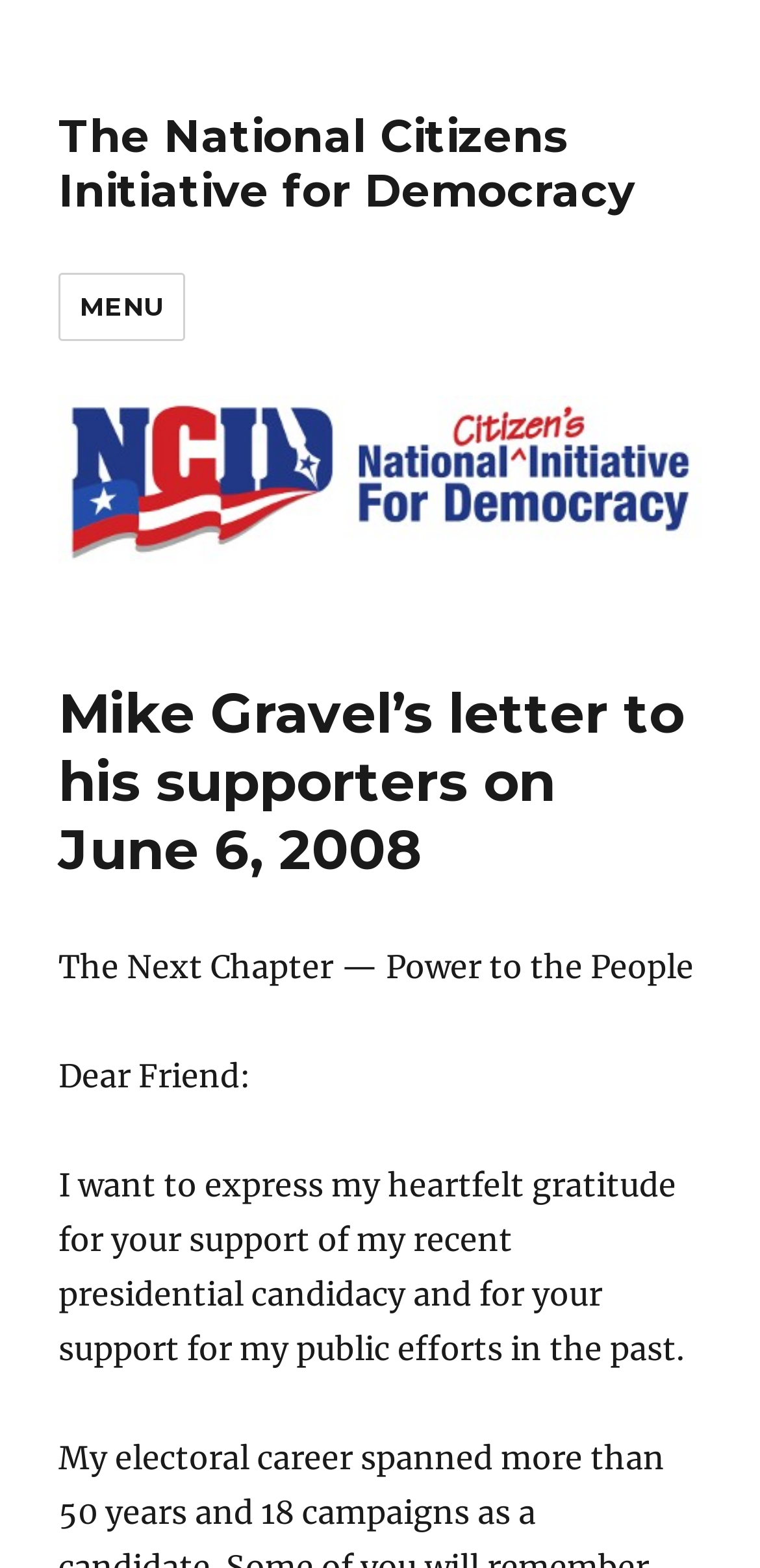Please use the details from the image to answer the following question comprehensively:
Who is the intended audience of the letter?

The StaticText 'Dear Friend:' appears at the beginning of the letter, suggesting that the intended audience of the letter is friends.